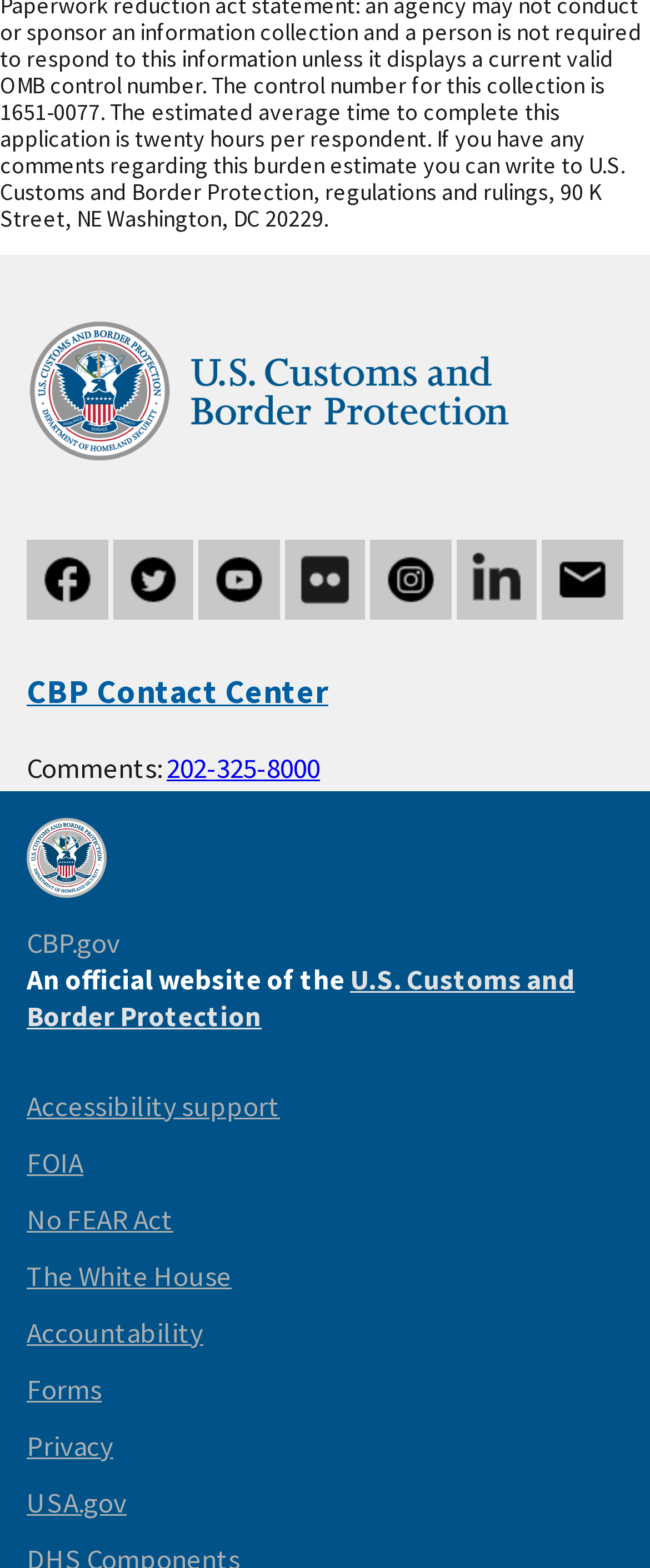How many links are available in the 'Agency identifier' region?
Answer the question in a detailed and comprehensive manner.

I counted the number of links available in the 'Agency identifier' region, which are CBP logo, Accessibility support, FOIA, No FEAR Act, The White House, Accountability, and Forms, totaling 7 links.